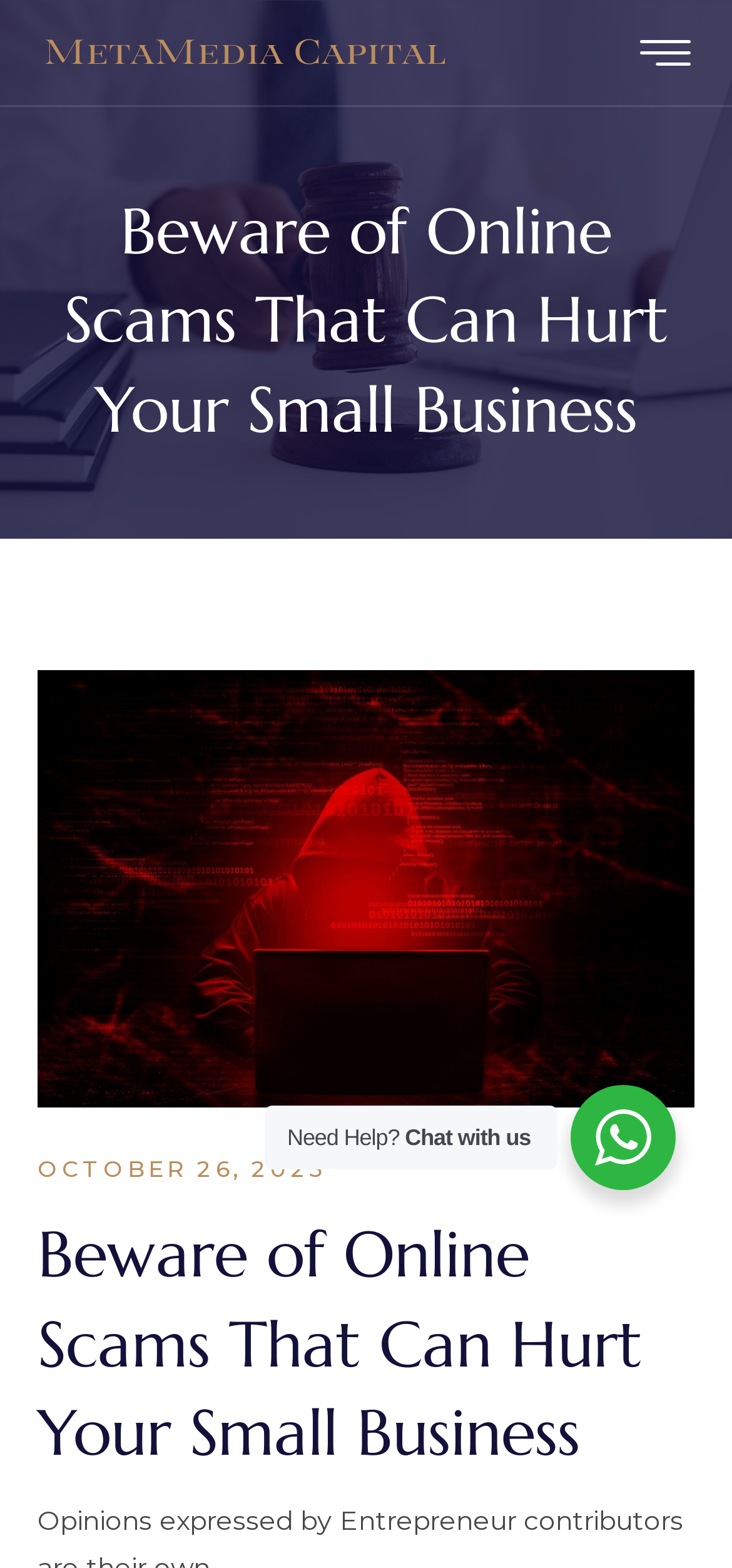Respond to the following query with just one word or a short phrase: 
What is the purpose of the button with a hamburger icon?

Menu